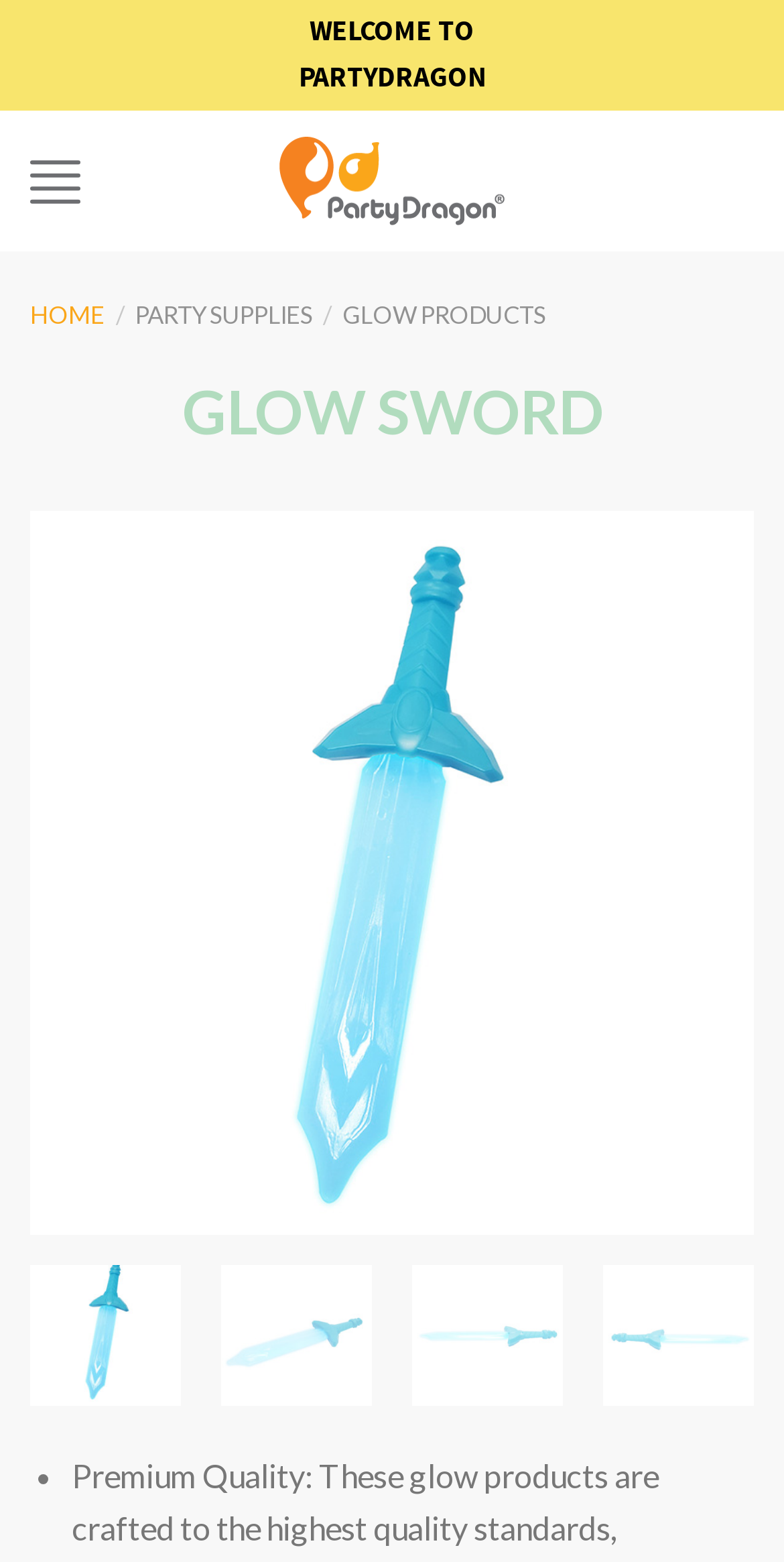From the element description GLOW PRODUCTS, predict the bounding box coordinates of the UI element. The coordinates must be specified in the format (top-left x, top-left y, bottom-right x, bottom-right y) and should be within the 0 to 1 range.

[0.437, 0.192, 0.696, 0.211]